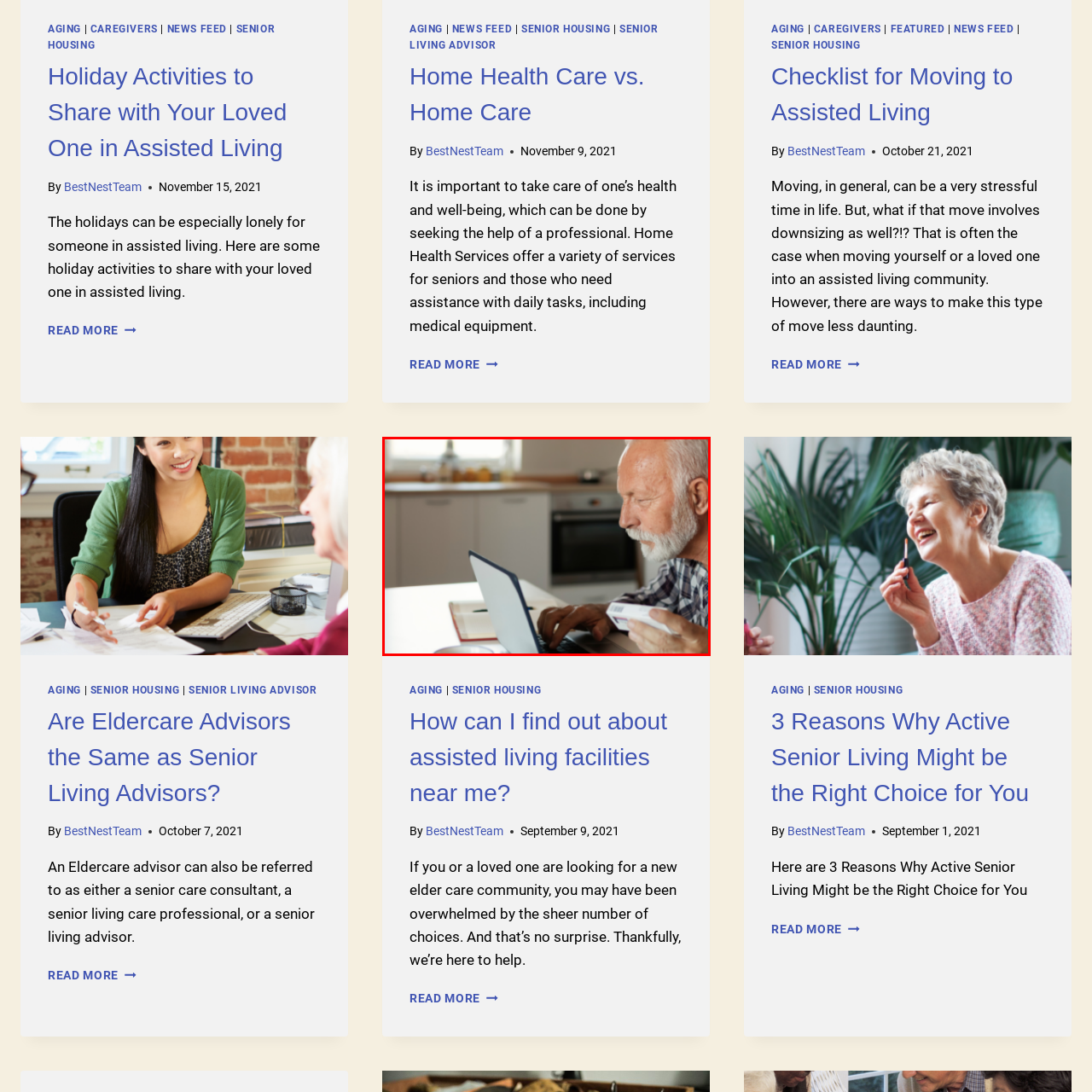What is the source of light in the kitchen?
Focus on the image inside the red bounding box and offer a thorough and detailed answer to the question.

According to the caption, the warm sunlight streams through a nearby window, illuminating the kitchen, which suggests that the source of light in the kitchen is natural sunlight.